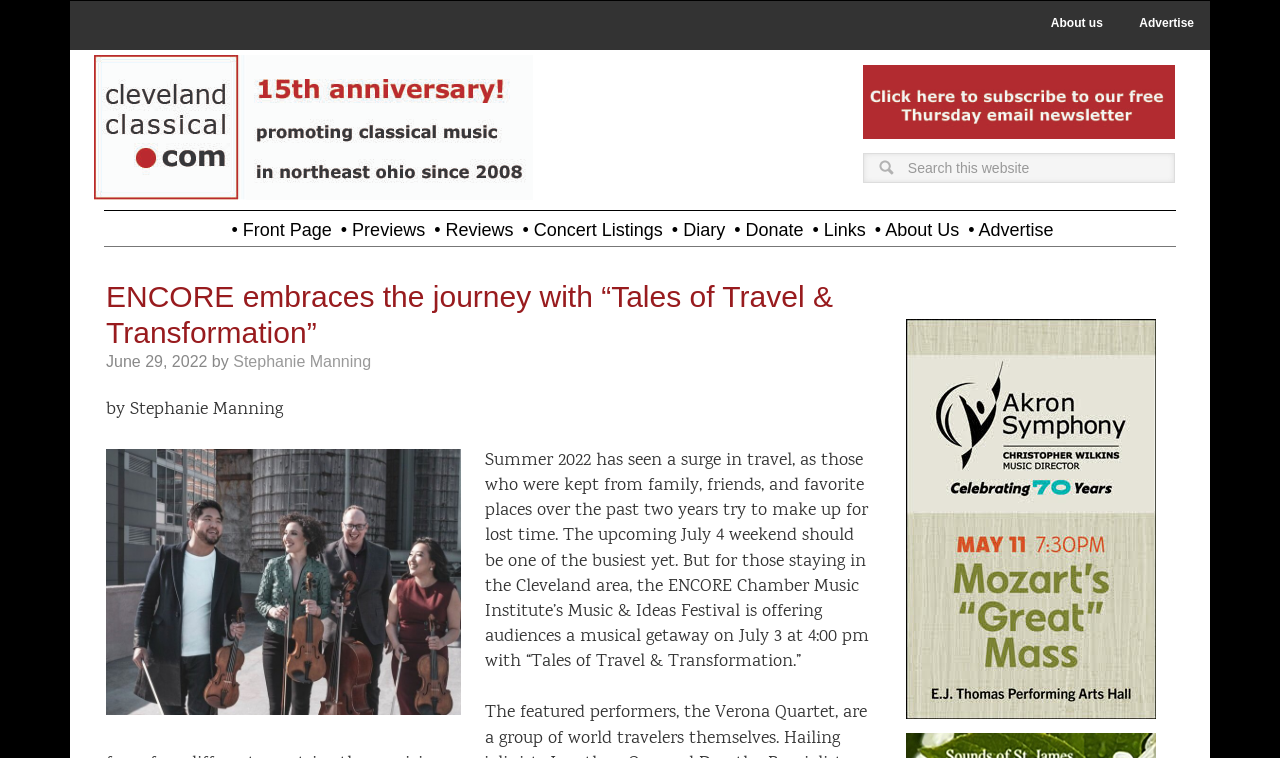Please provide a one-word or short phrase answer to the question:
What is the date of the music festival?

July 3